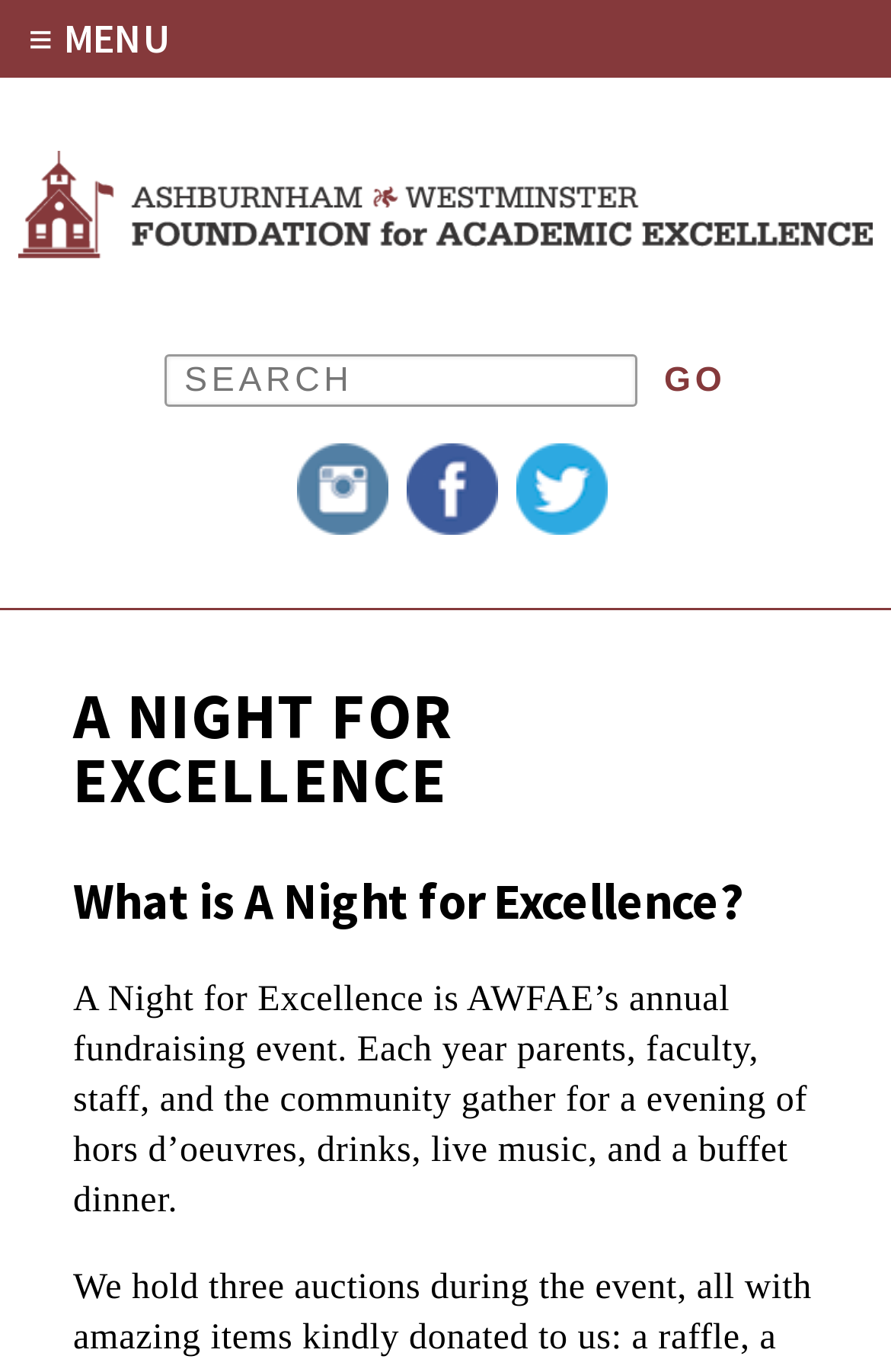Generate a comprehensive description of the webpage.

The webpage is about "A Night for Excellence", an annual fundraising event organized by the Ashburnham Westminster Foundation for Academic Excellence (AWFAE). 

At the top left corner, there is a menu link labeled "≡MENU". Next to it, there is a link to the foundation's name, accompanied by an image with the same name. 

Below these elements, there is a search bar with a "Go" button to its right. The search bar is labeled "Search" and is not required to be filled. 

On the top right side, there are three social media links: Instagram, Facebook, and Twitter, arranged horizontally. 

The main content of the webpage starts with a large heading "A NIGHT FOR EXCELLENCE" in the middle of the page. Below it, there is a subheading "What is A Night for Excellence?" followed by a paragraph of text that describes the event. The text explains that the event is an annual fundraising event where people gather for an evening of food, drinks, and live music.